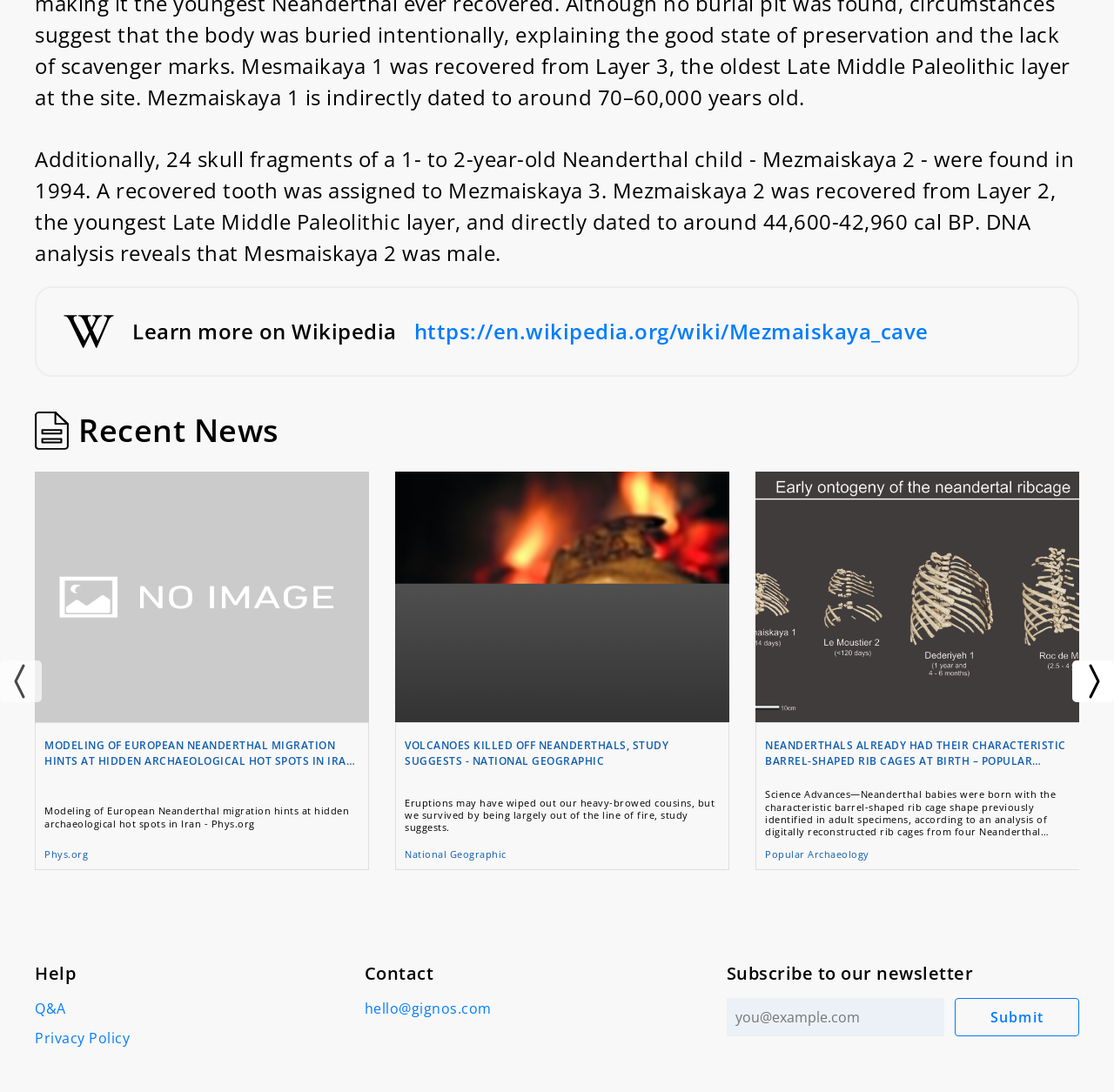Is there a button to submit an email address?
Using the image, elaborate on the answer with as much detail as possible.

The webpage contains a button with the description 'Submit' next to a textbox labeled 'Email address', indicating that users can submit their email address.